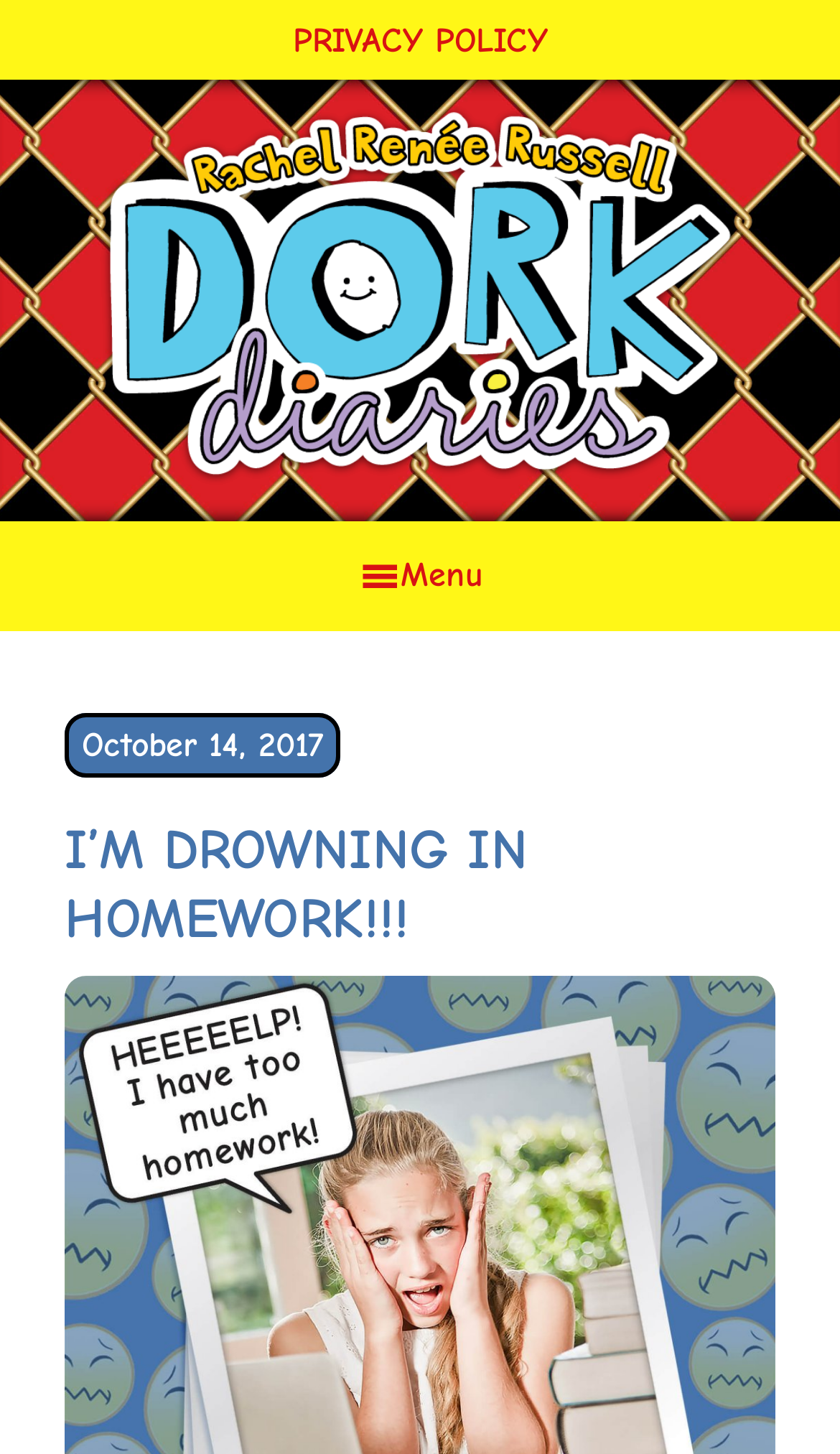How many links are available in the secondary navigation?
Please answer the question with as much detail and depth as you can.

I counted the number of link elements within the navigation element with the text 'Secondary', and found only one link element with the text 'PRIVACY POLICY'.